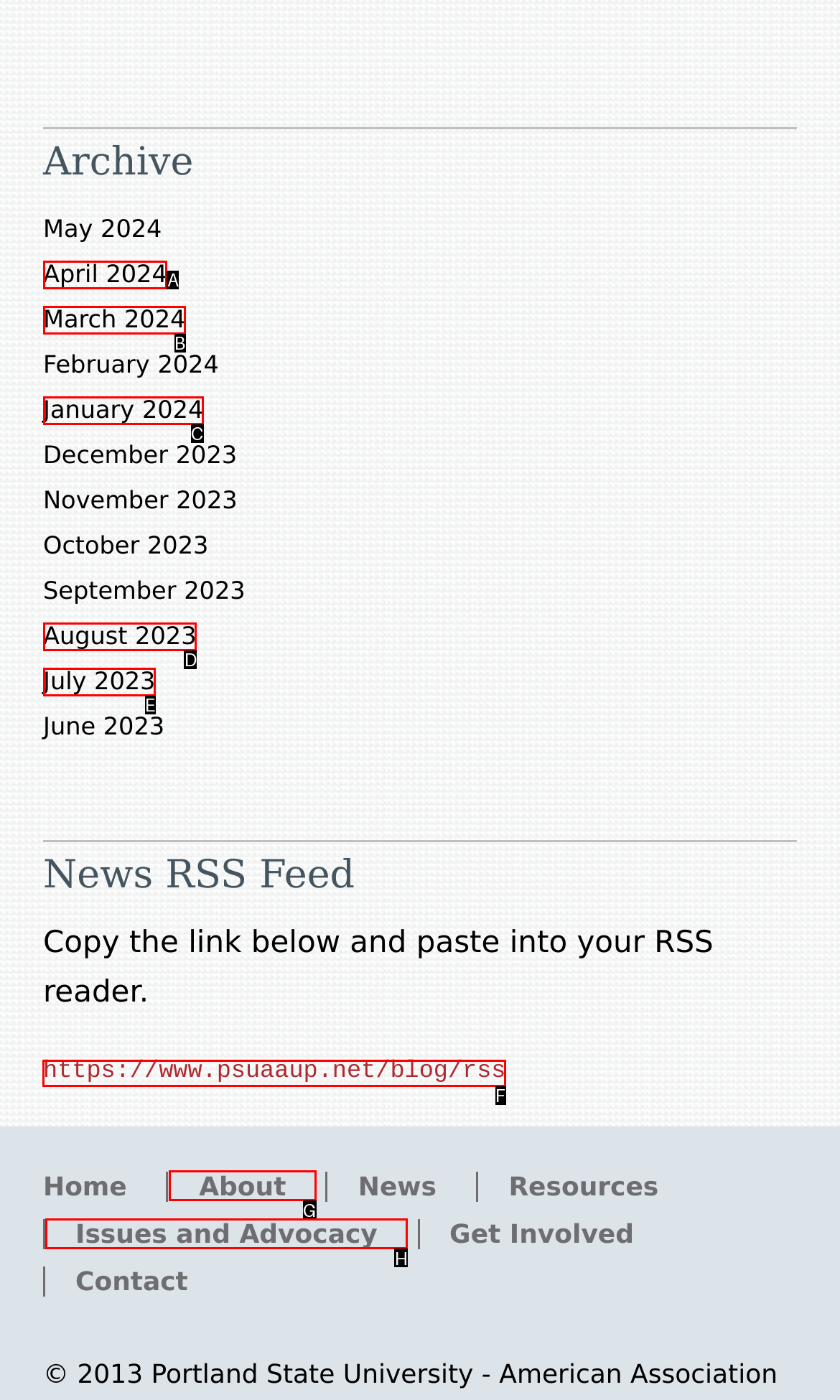Determine which HTML element I should select to execute the task: Subscribe to news RSS feed
Reply with the corresponding option's letter from the given choices directly.

F